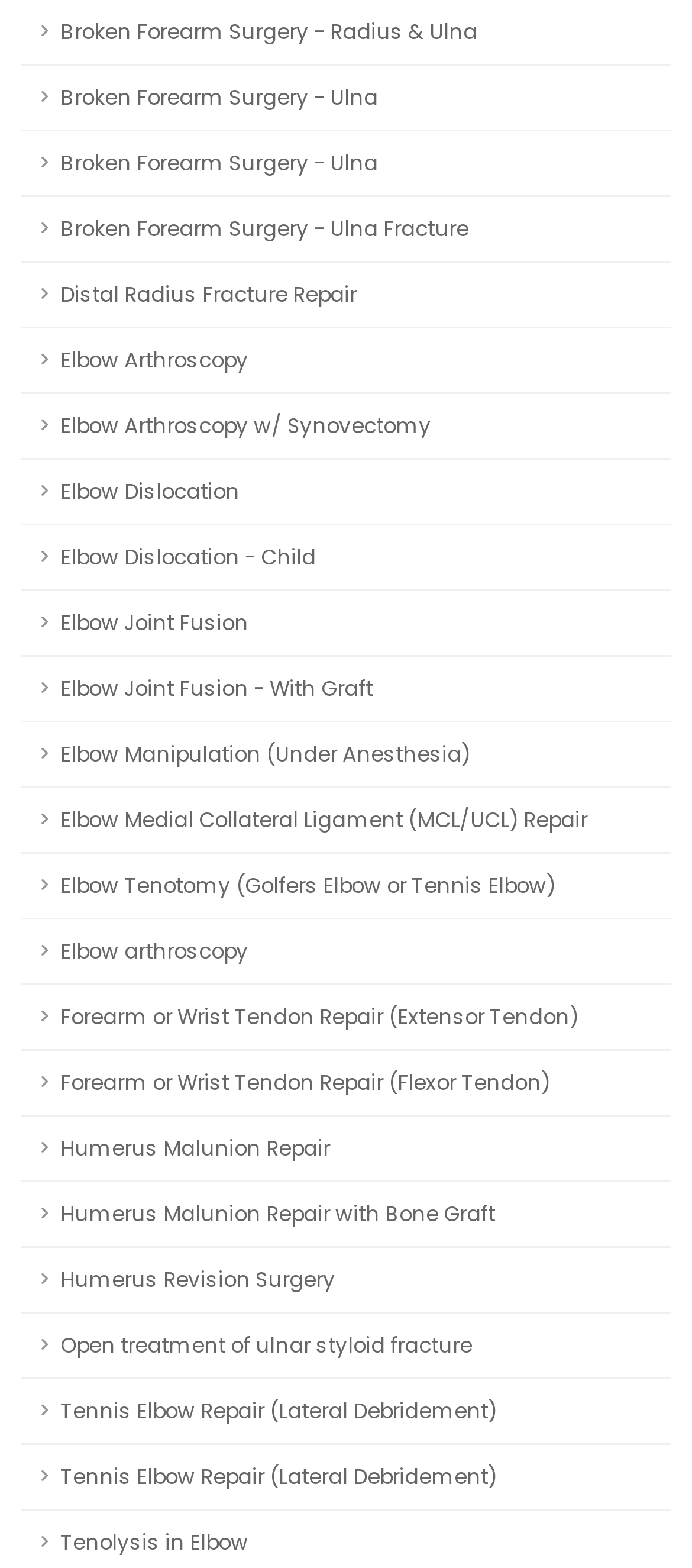Determine the bounding box coordinates for the element that should be clicked to follow this instruction: "Explore Forearm or Wrist Tendon Repair (Flexor Tendon) options". The coordinates should be given as four float numbers between 0 and 1, in the format [left, top, right, bottom].

[0.031, 0.67, 0.969, 0.712]